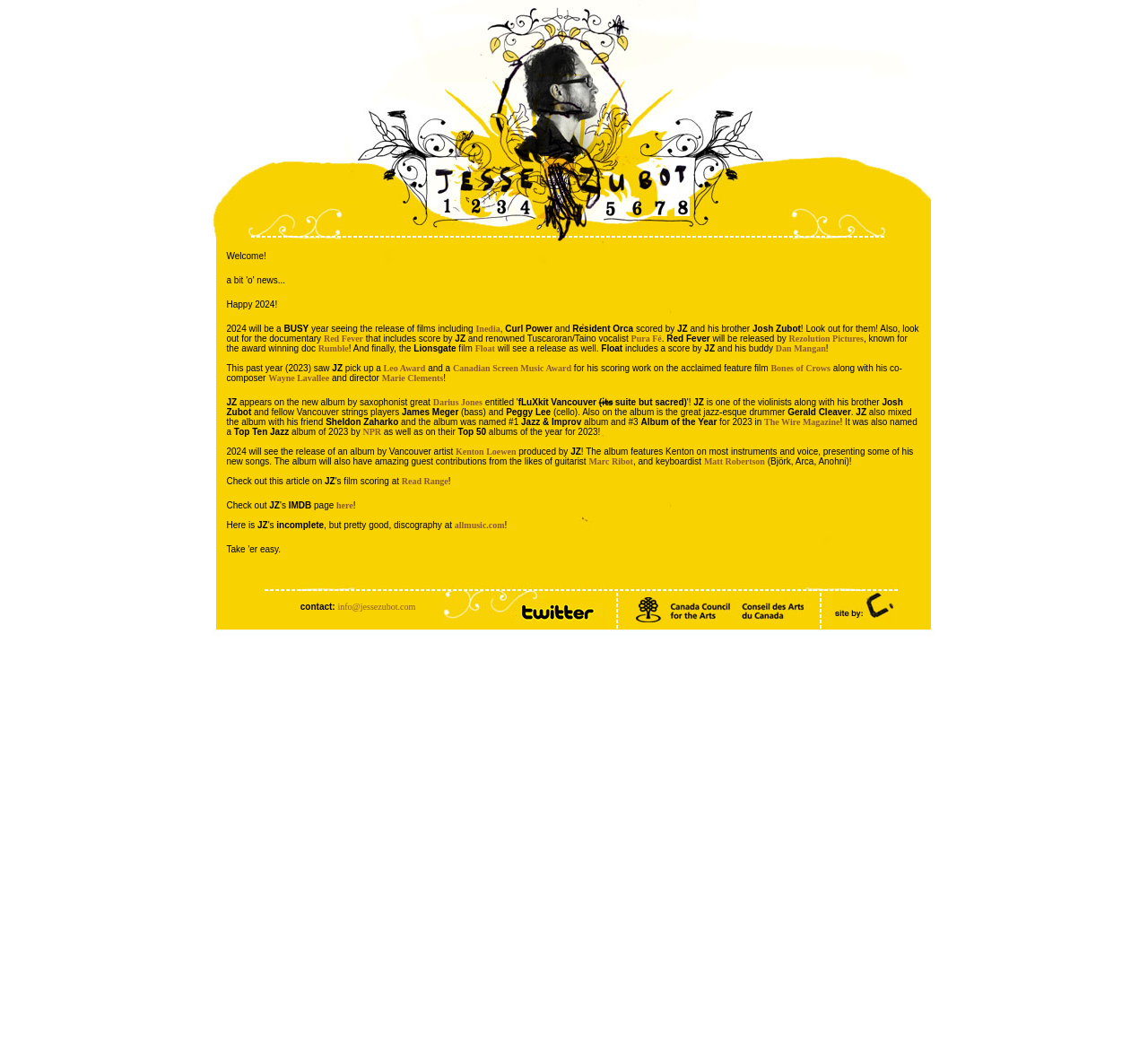Please give a succinct answer using a single word or phrase:
What is the name of the film that JZ scored with his brother Josh Zubot?

Resident Orca